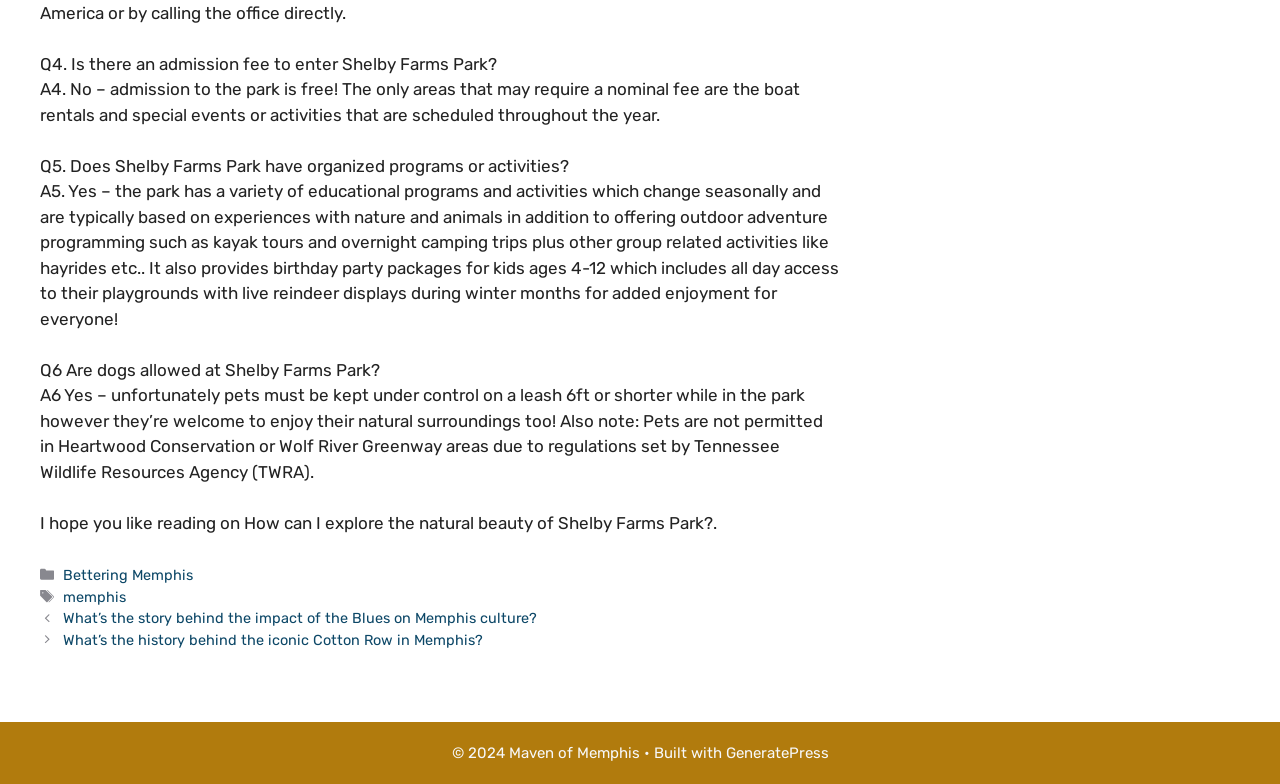Answer the question in one word or a short phrase:
What is the name of the category under which this article is filed?

Bettering Memphis